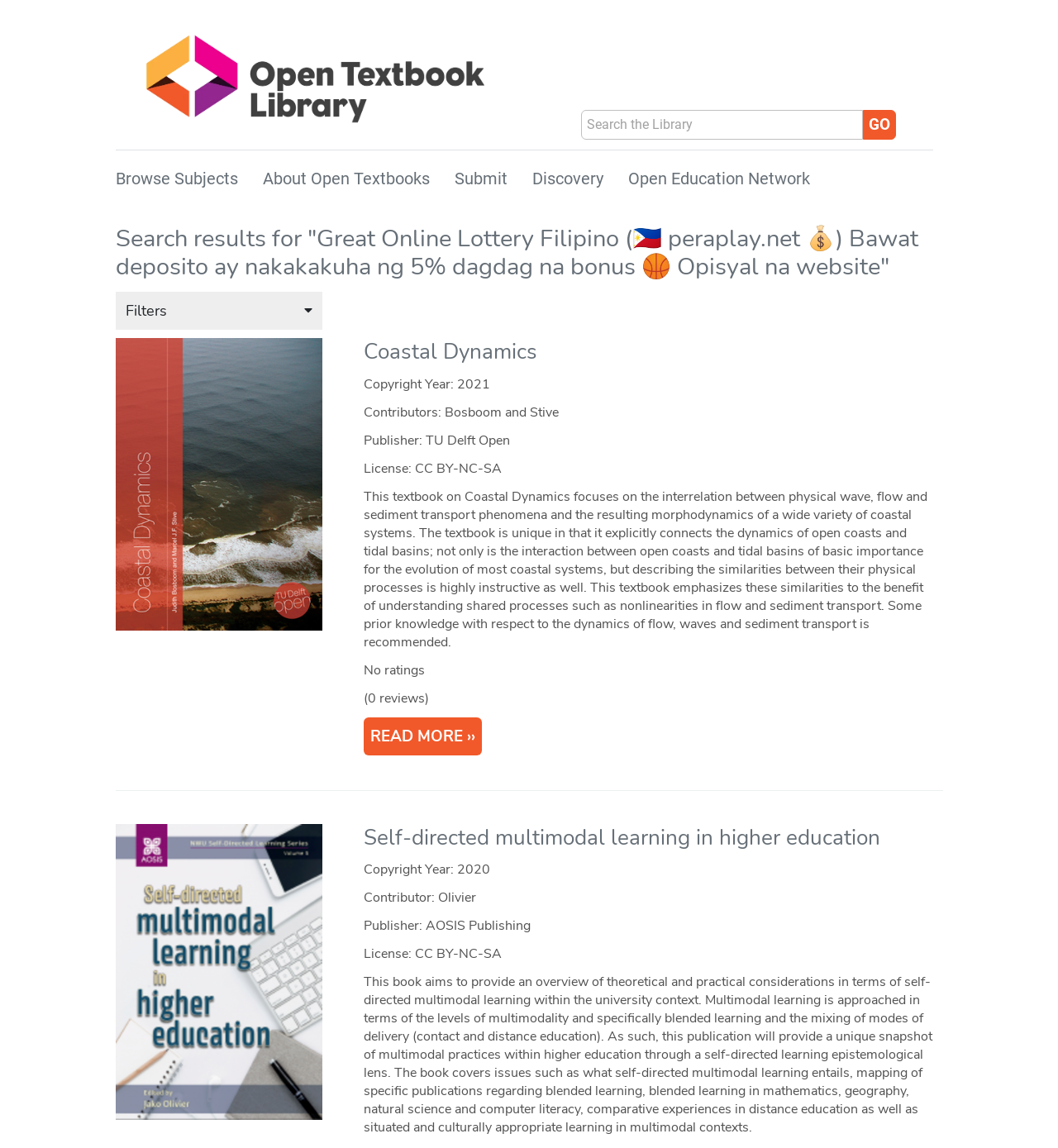What is the contributor of the second textbook?
Based on the visual content, answer with a single word or a brief phrase.

Olivier